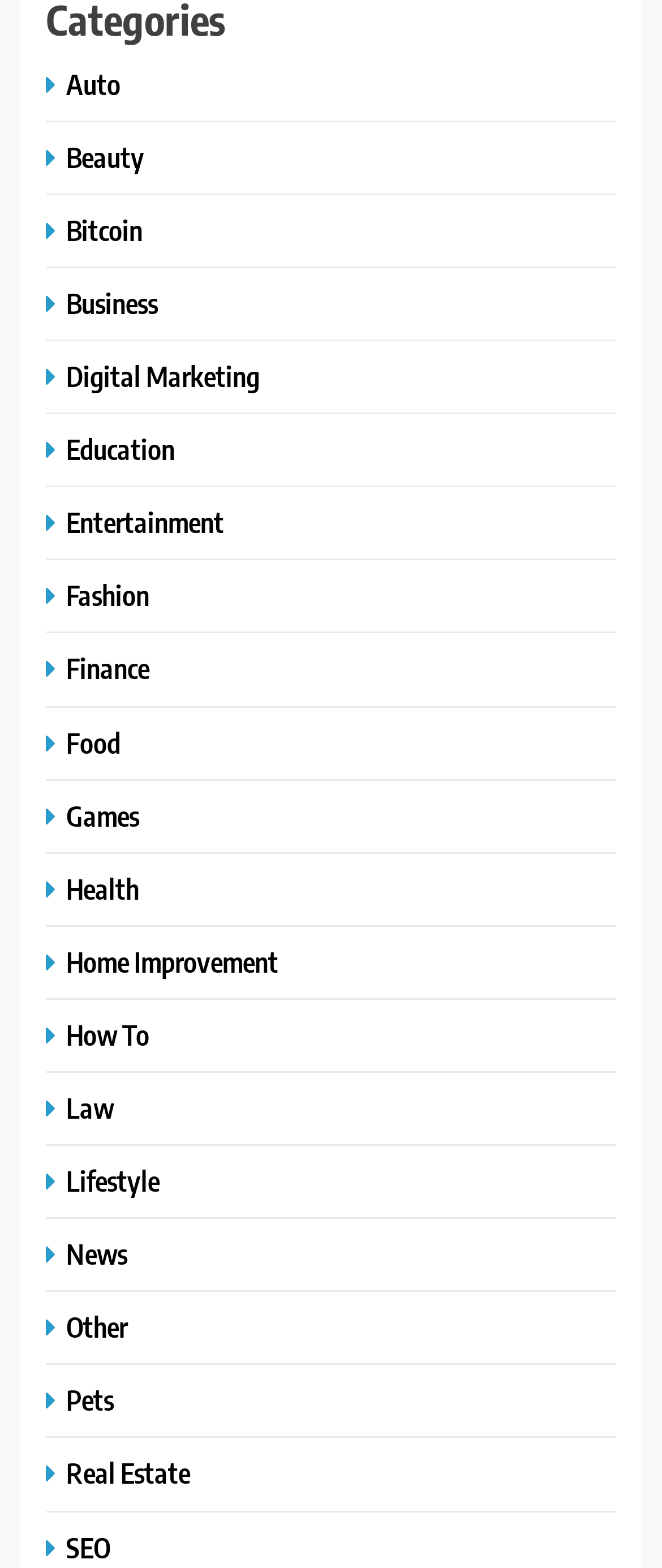Please provide the bounding box coordinates in the format (top-left x, top-left y, bottom-right x, bottom-right y). Remember, all values are floating point numbers between 0 and 1. What is the bounding box coordinate of the region described as: Home Improvement

[0.069, 0.602, 0.433, 0.624]